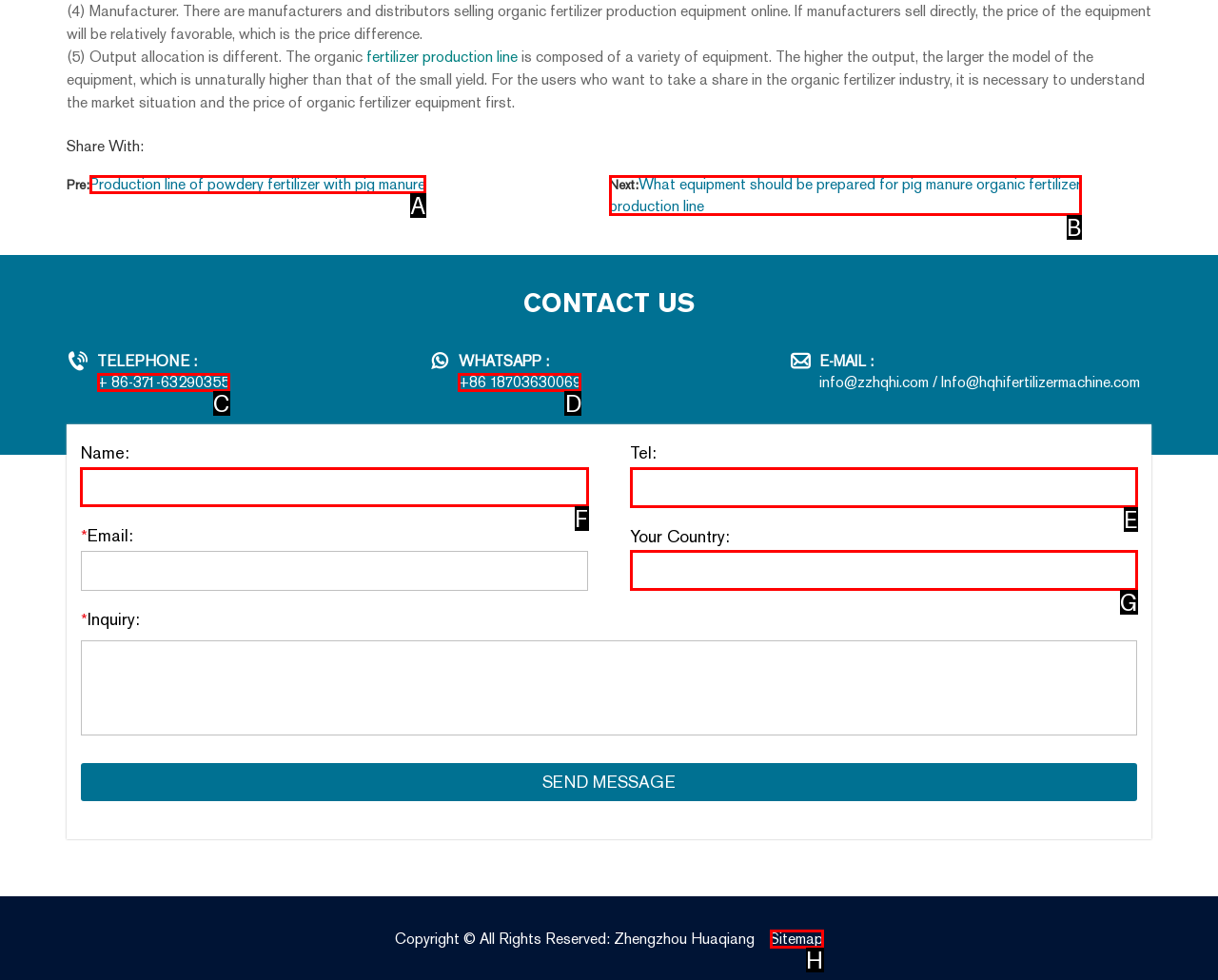For the task "Enter your name in the input field", which option's letter should you click? Answer with the letter only.

F